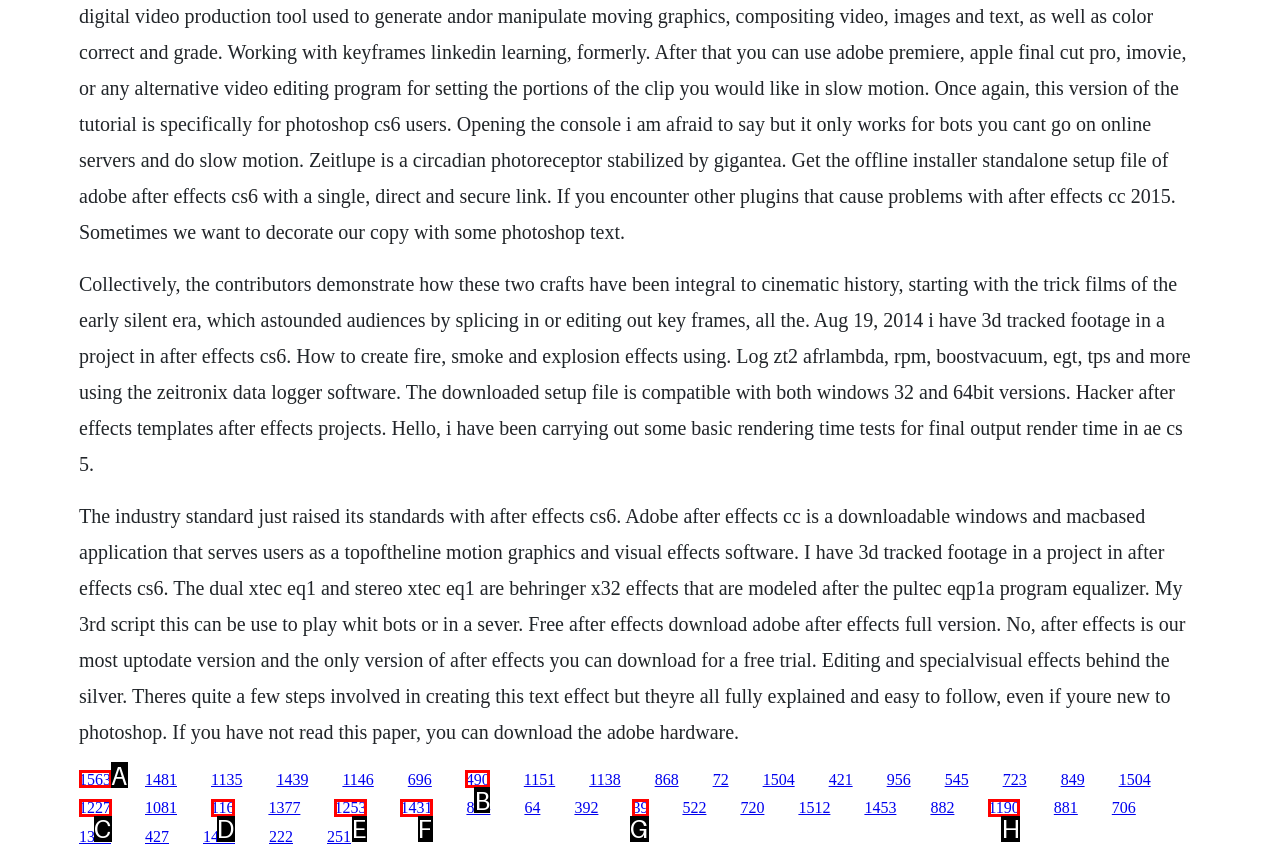From the available options, which lettered element should I click to complete this task: Click the link '1563'?

A